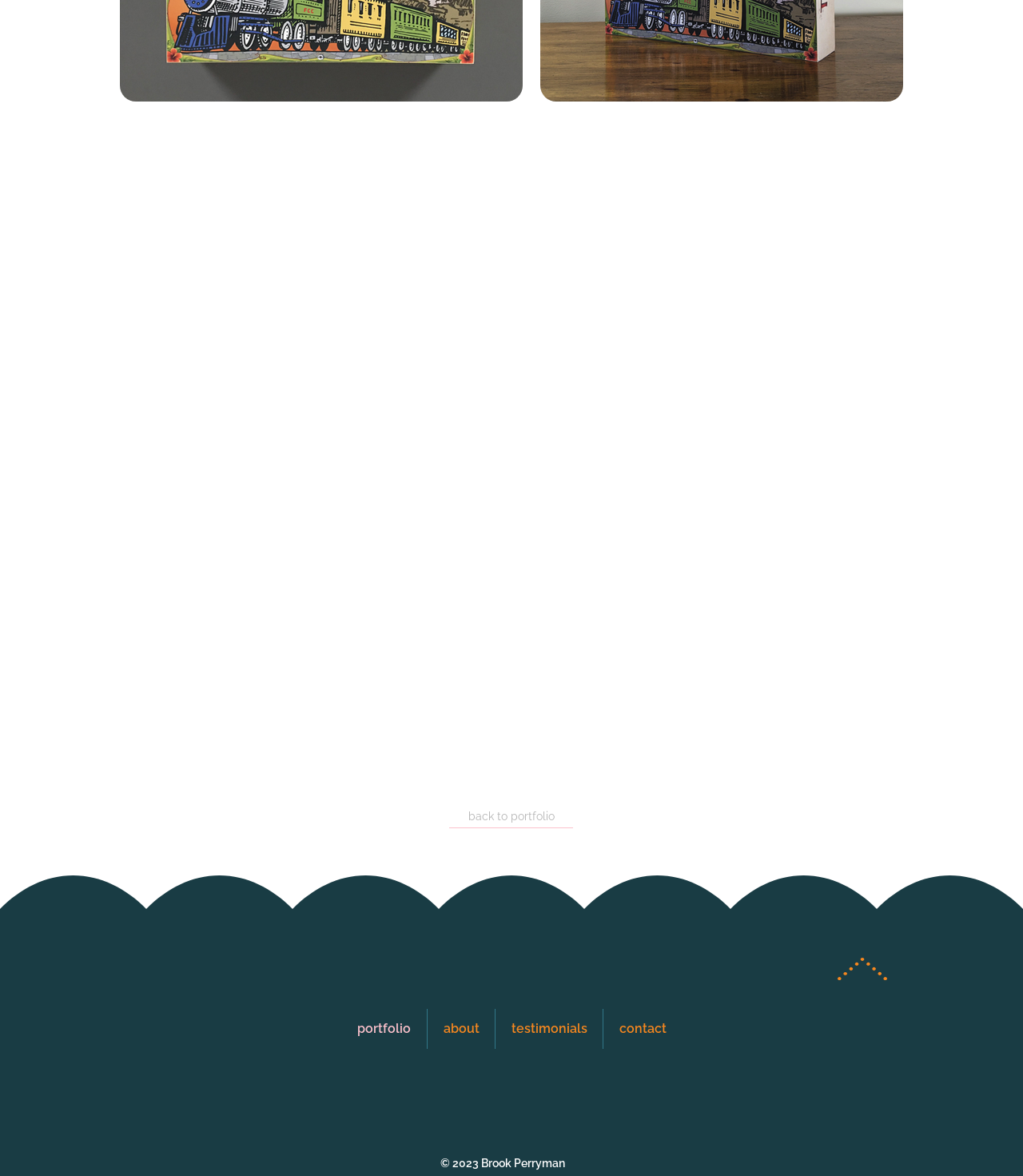What is the copyright year?
Refer to the screenshot and answer in one word or phrase.

2023